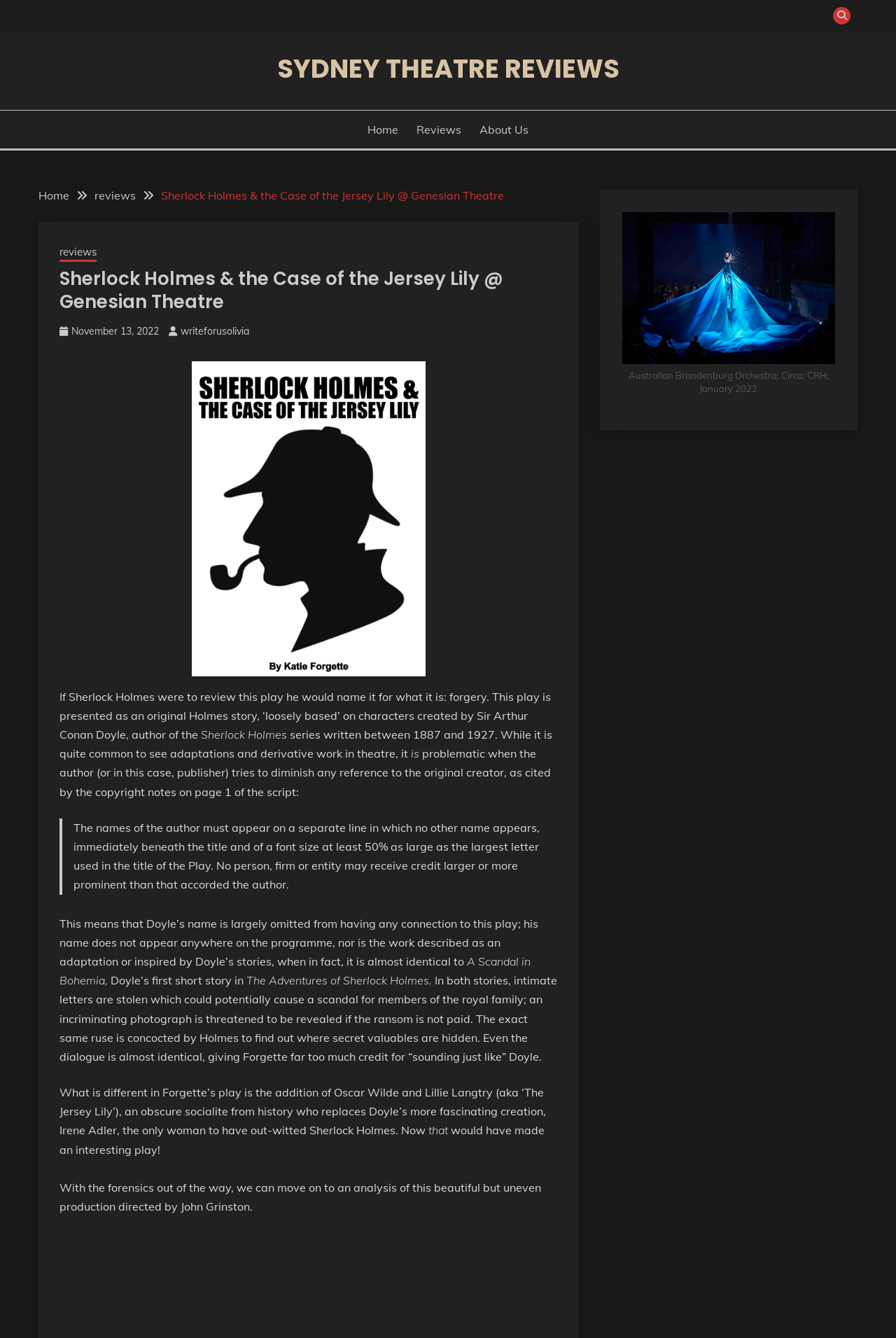Locate the bounding box coordinates of the element you need to click to accomplish the task described by this instruction: "View the image".

[0.694, 0.158, 0.932, 0.296]